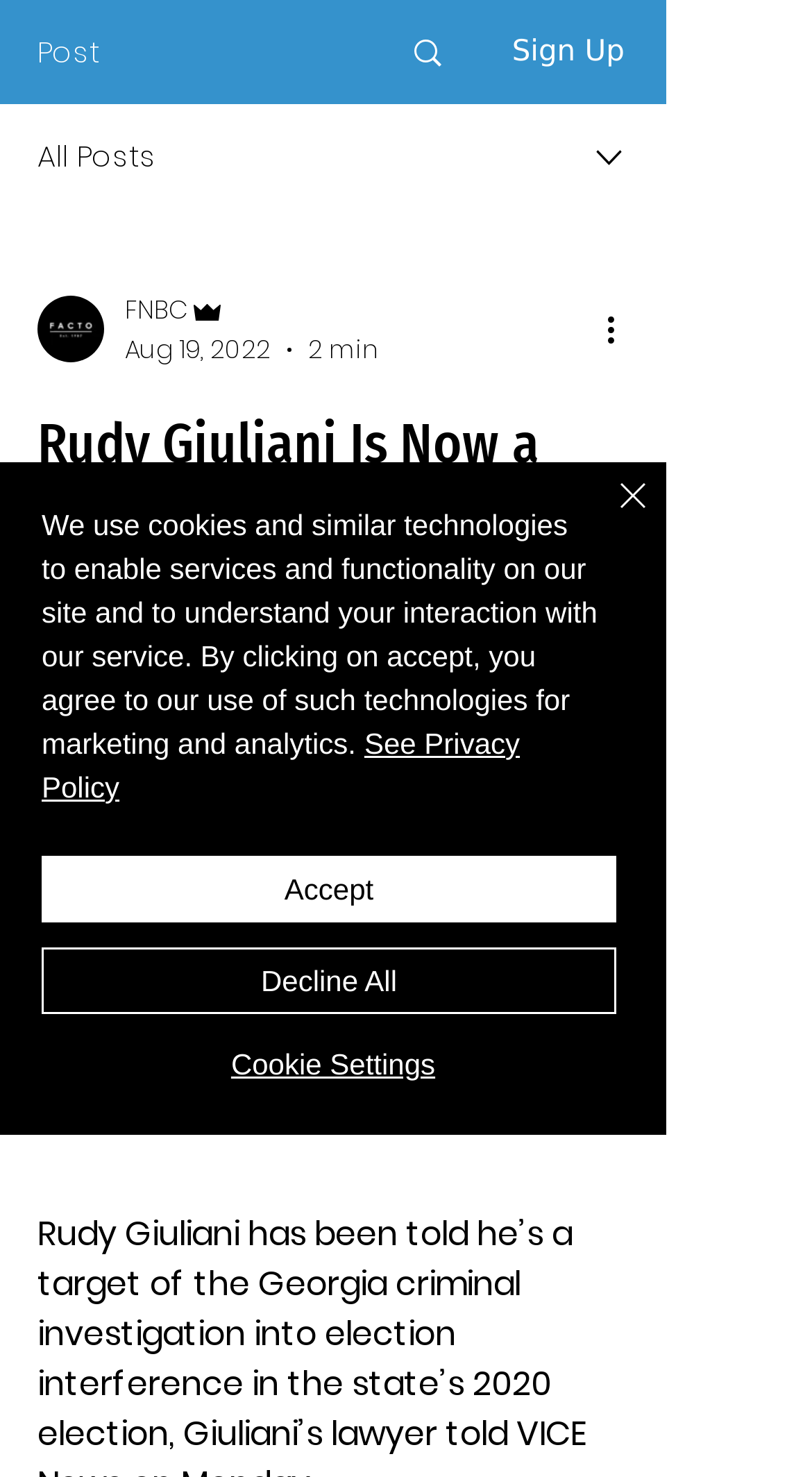Is the writer's picture available?
Based on the image, provide a one-word or brief-phrase response.

Yes